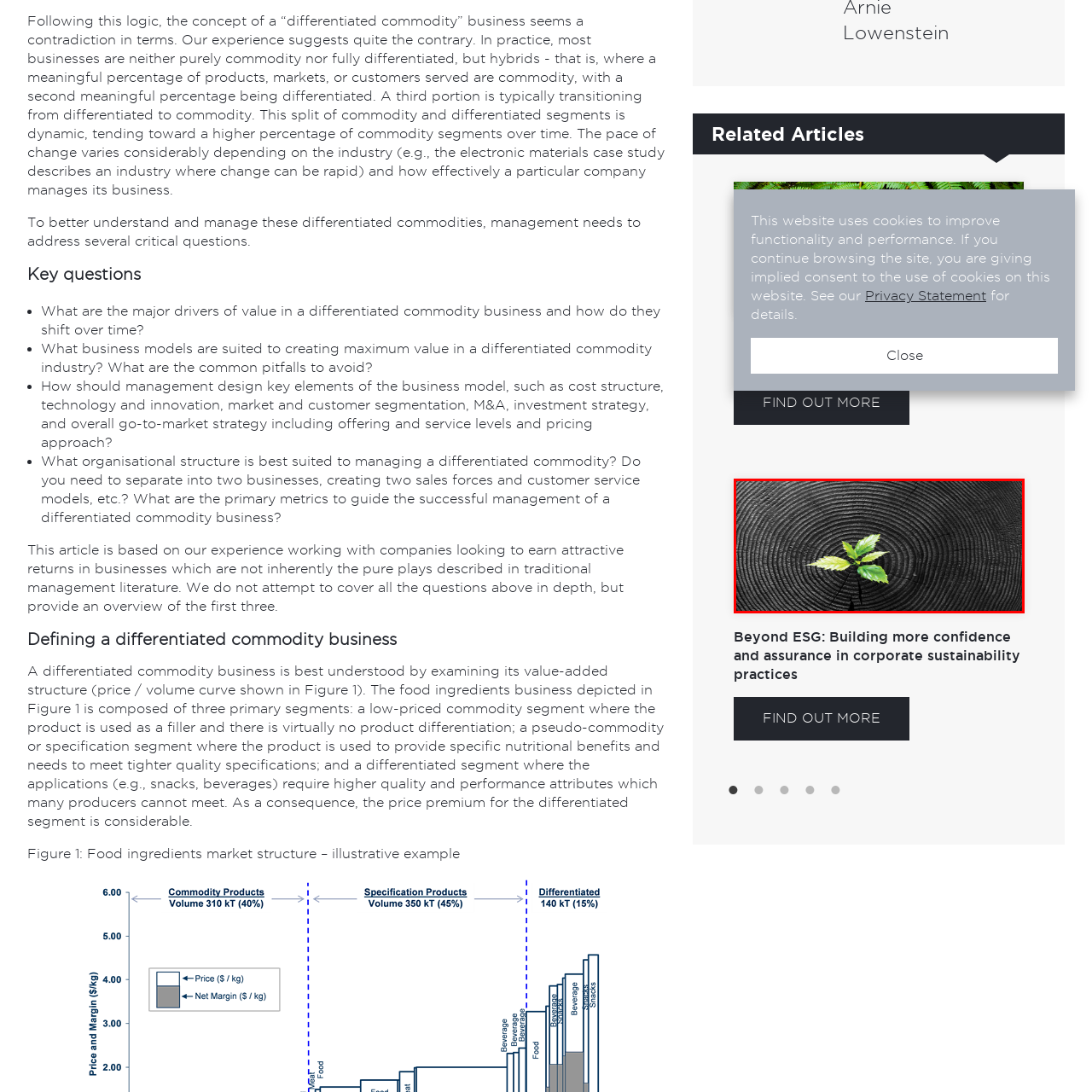Observe the content inside the red rectangle and respond to the question with one word or phrase: 
What is symbolized by the contrast between the fresh leaves and the aged wood?

Resilience and renewal